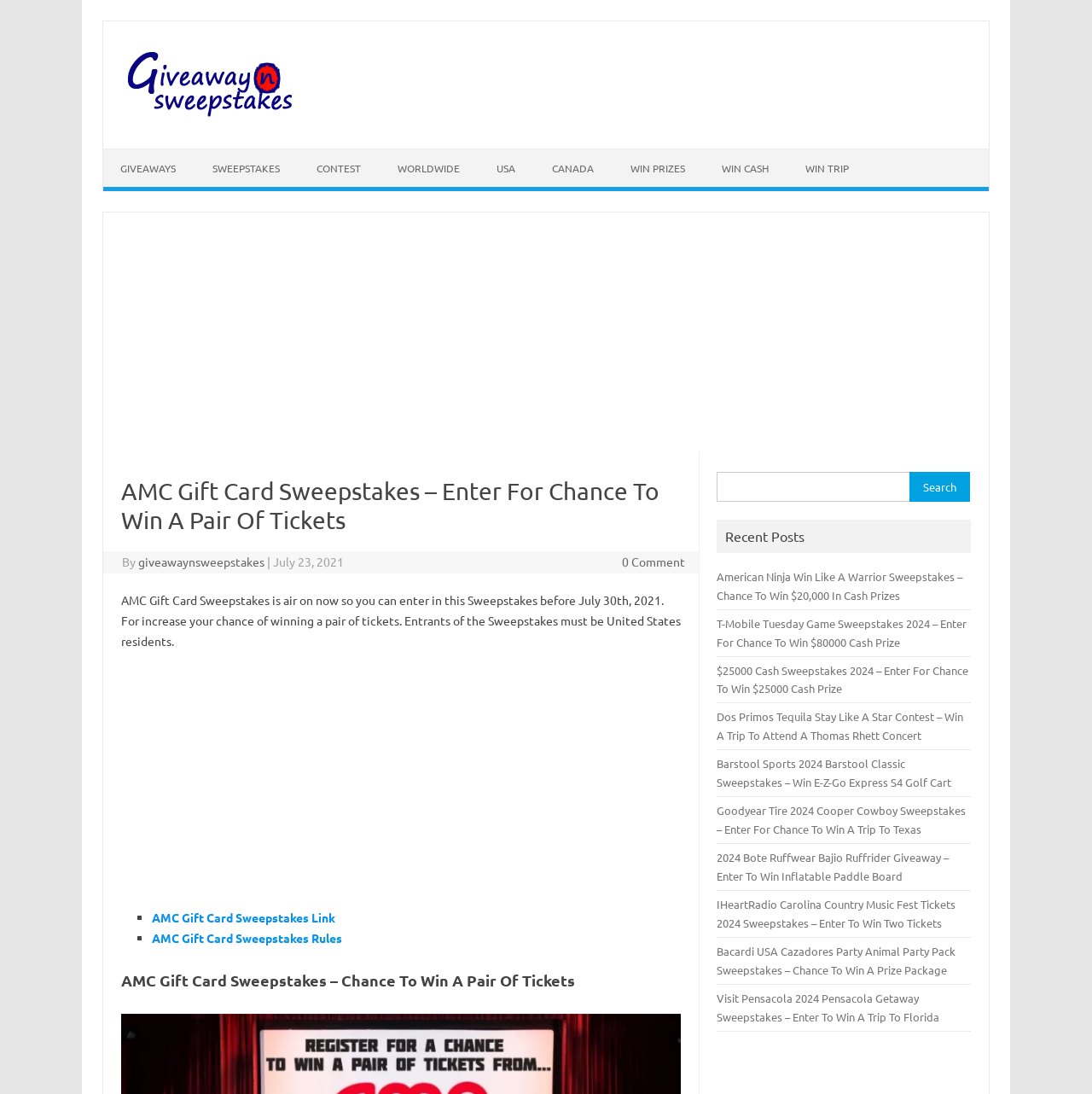How many links are available in the top navigation menu? Look at the image and give a one-word or short phrase answer.

7